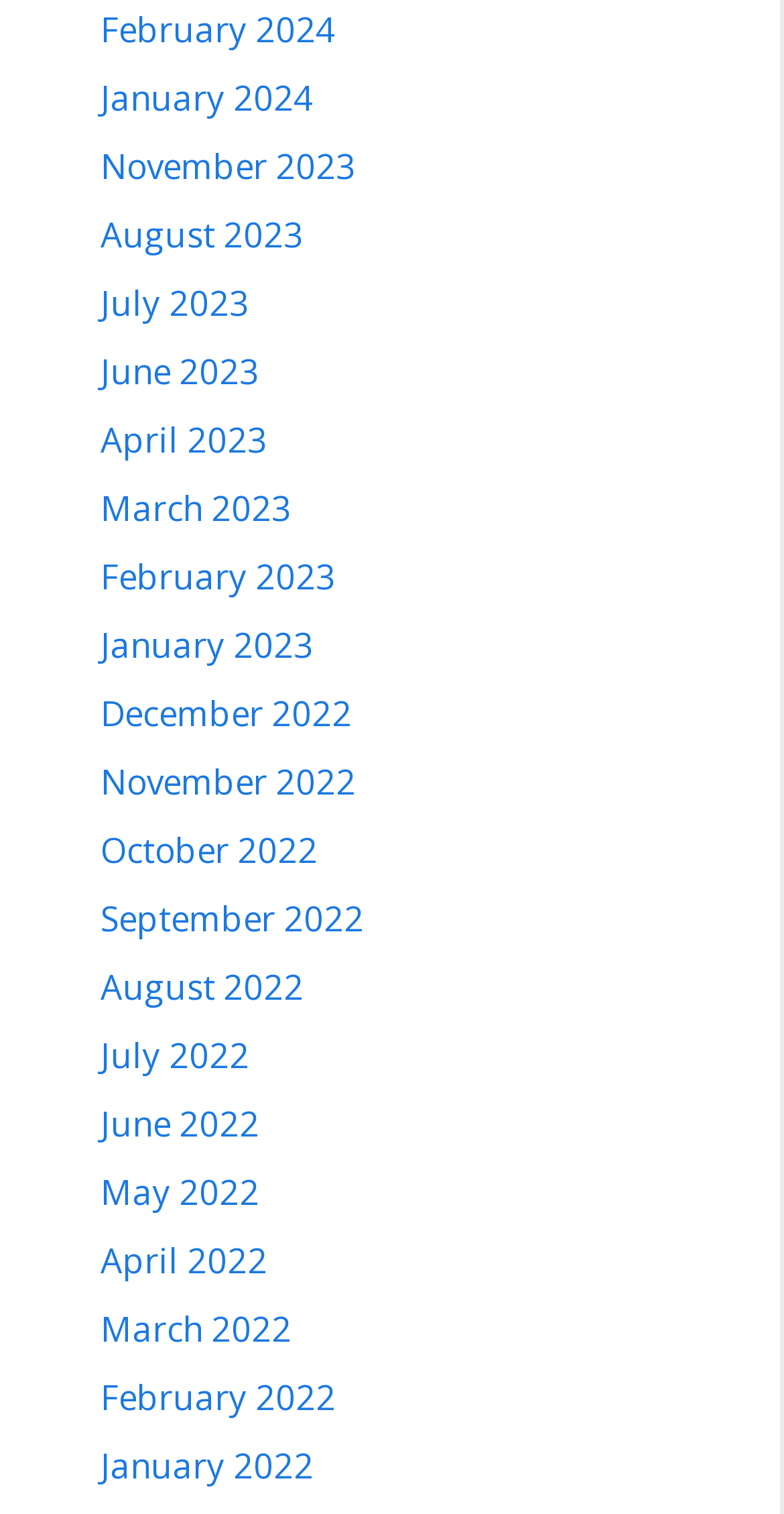Provide the bounding box coordinates in the format (top-left x, top-left y, bottom-right x, bottom-right y). All values are floating point numbers between 0 and 1. Determine the bounding box coordinate of the UI element described as: January 2023

[0.128, 0.41, 0.4, 0.441]